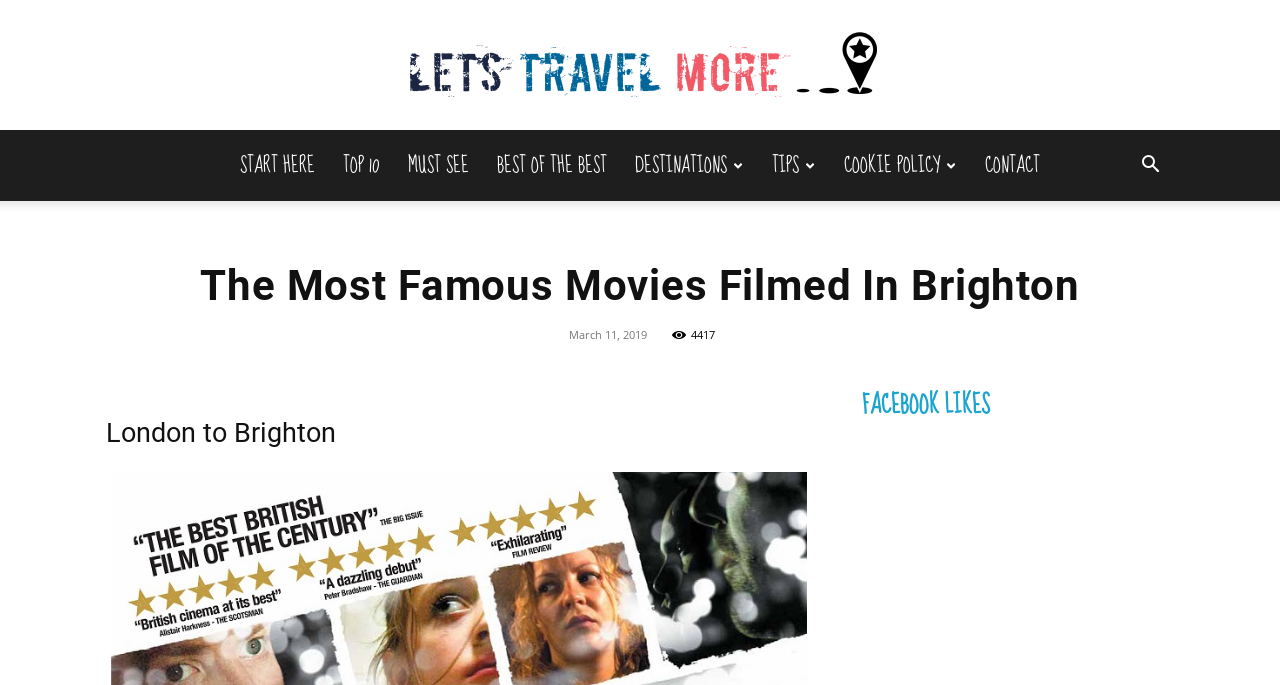Locate the bounding box coordinates of the clickable area needed to fulfill the instruction: "click the 'START HERE' link".

[0.177, 0.19, 0.257, 0.293]